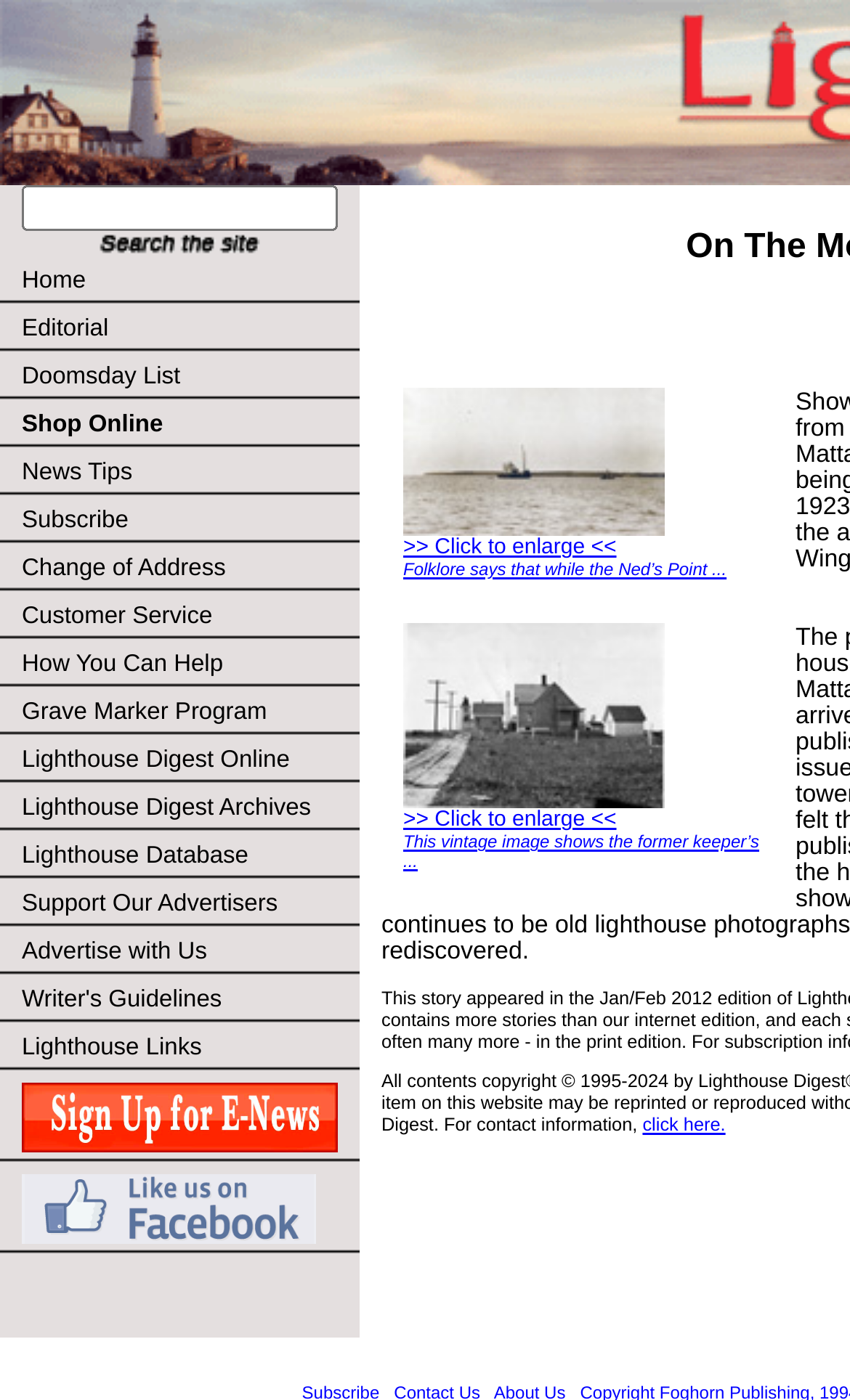Pinpoint the bounding box coordinates of the element that must be clicked to accomplish the following instruction: "Click to enlarge the picture". The coordinates should be in the format of four float numbers between 0 and 1, i.e., [left, top, right, bottom].

[0.474, 0.372, 0.782, 0.386]